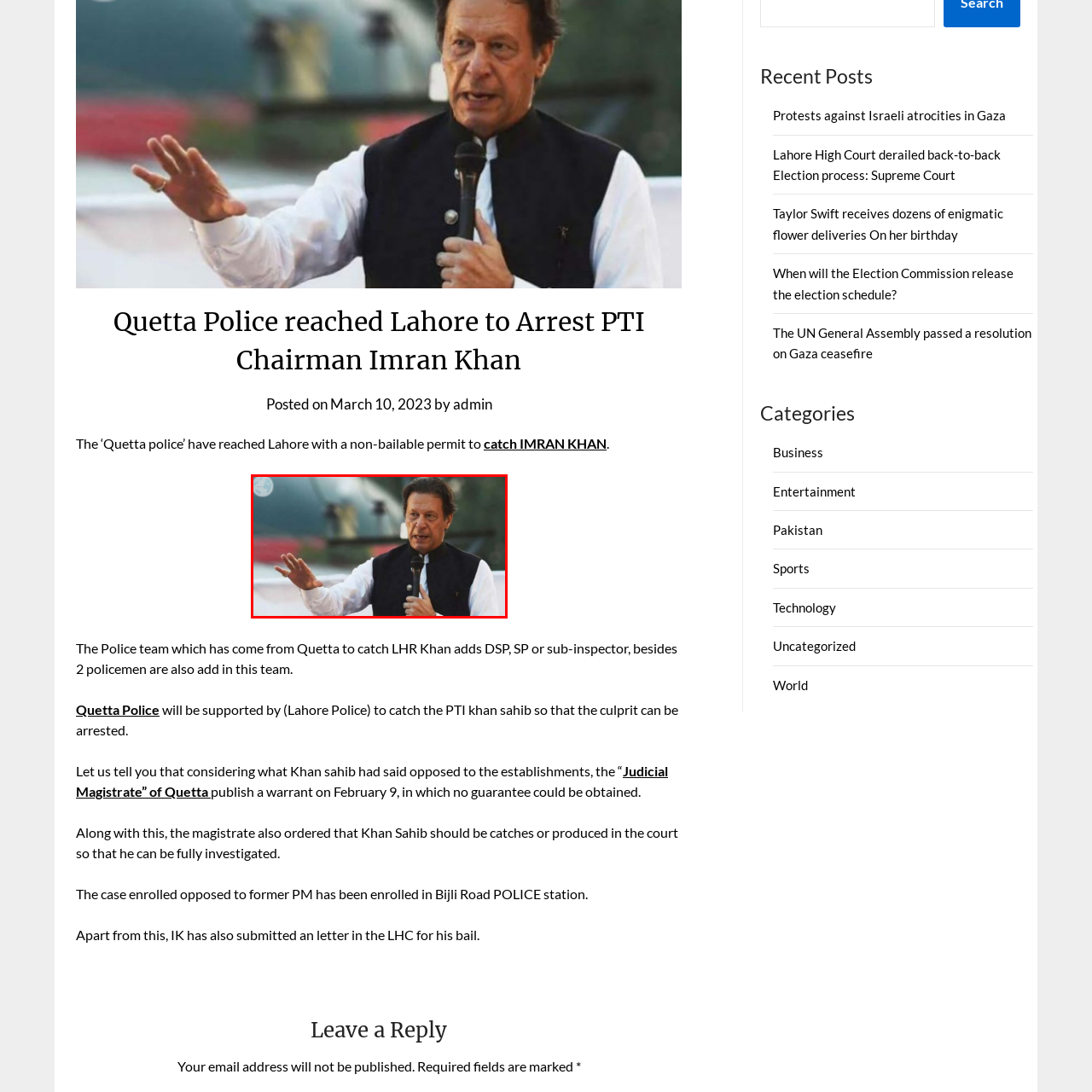What is the context surrounding this image?  
Study the image enclosed by the red boundary and furnish a detailed answer based on the visual details observed in the image.

The context surrounding this image is linked to recent events involving law enforcement; specifically, the Quetta police have arrived in Lahore with a non-bailable permit to apprehend a prominent political figure, Imran Khan, the Chairman of the Pakistan Tehreek-e-Insaf party.